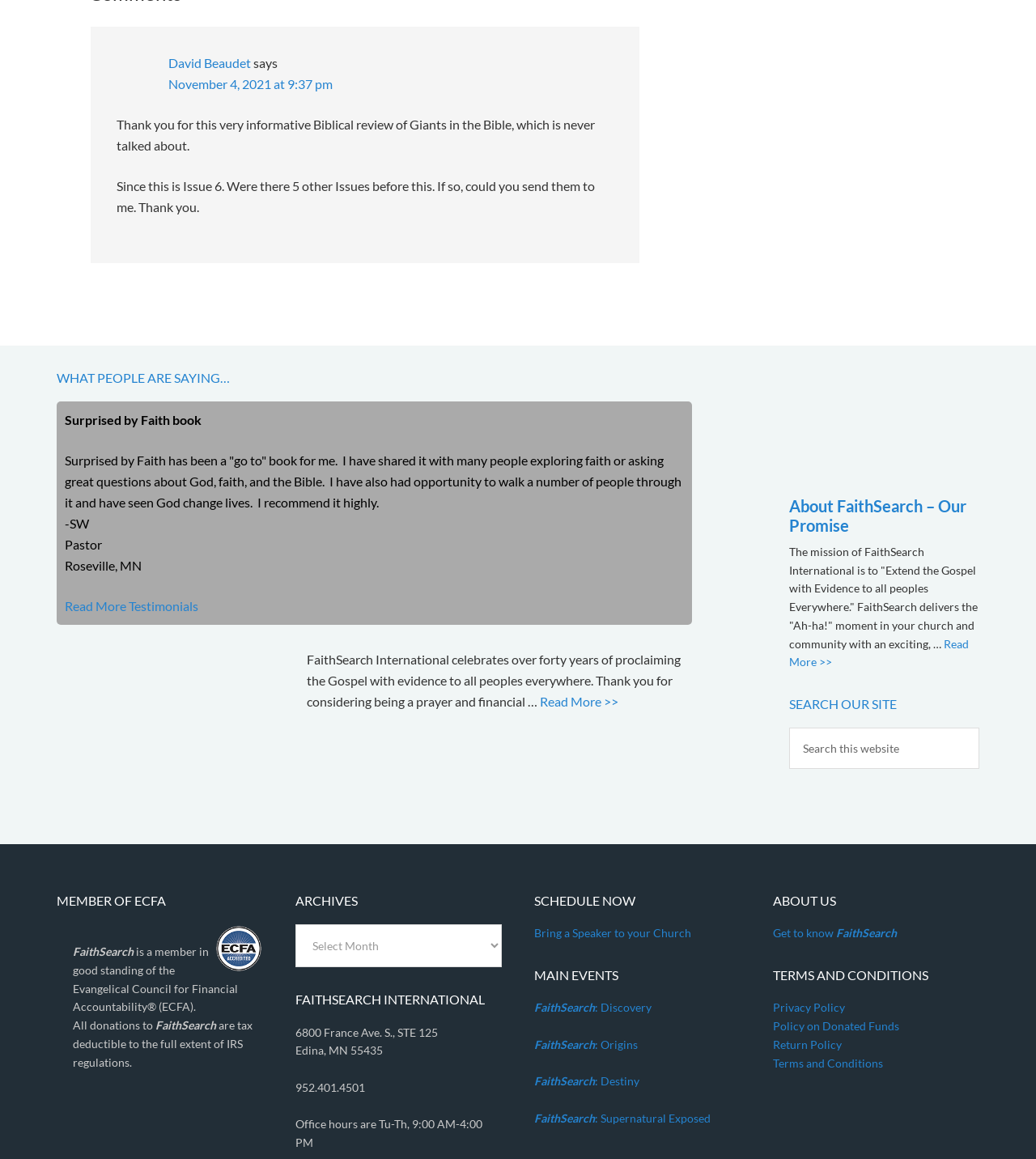Provide a single word or phrase to answer the given question: 
What is the phone number of FaithSearch International?

952.401.4501